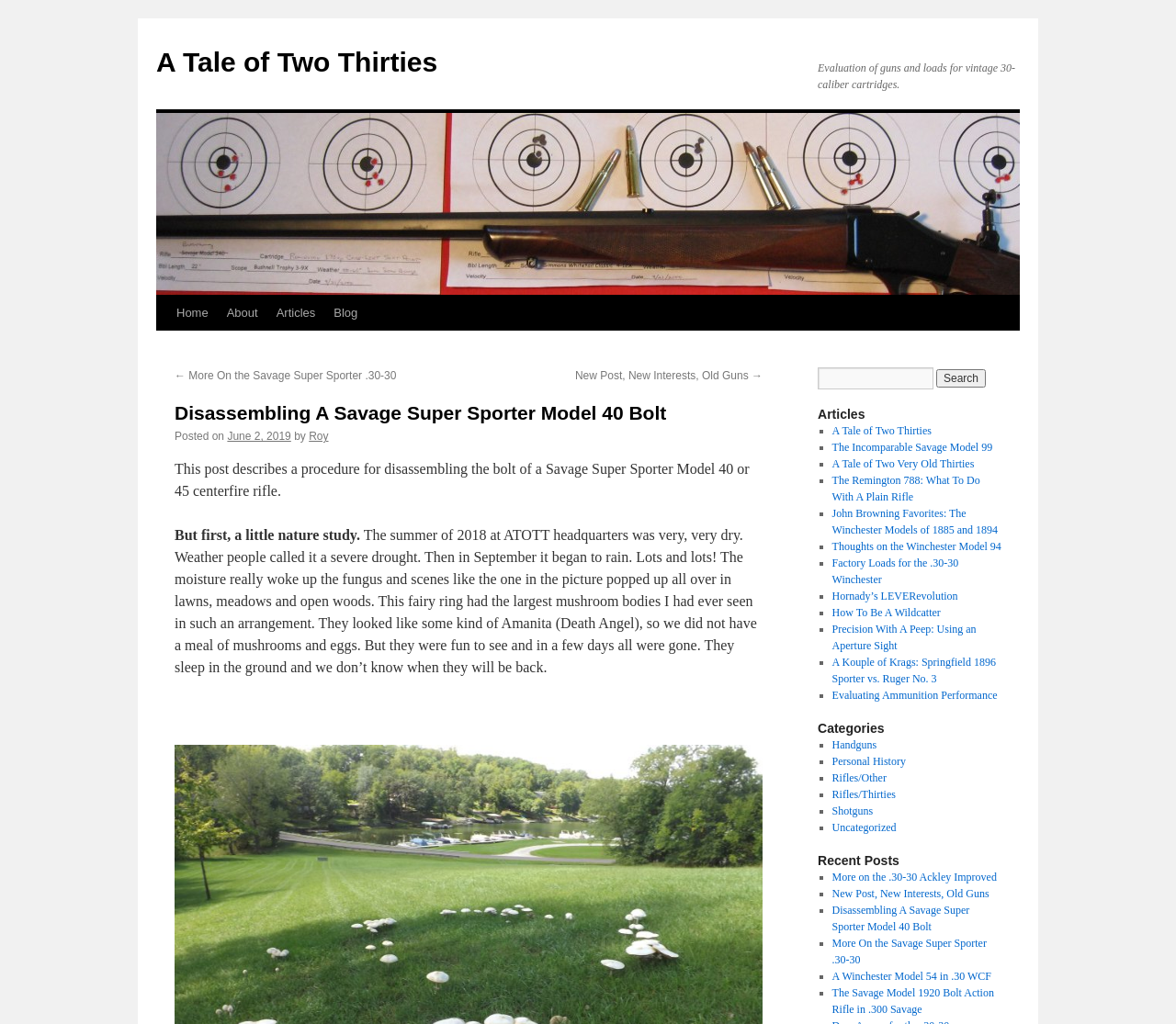Highlight the bounding box of the UI element that corresponds to this description: "A Tale of Two Thirties".

[0.133, 0.046, 0.372, 0.075]